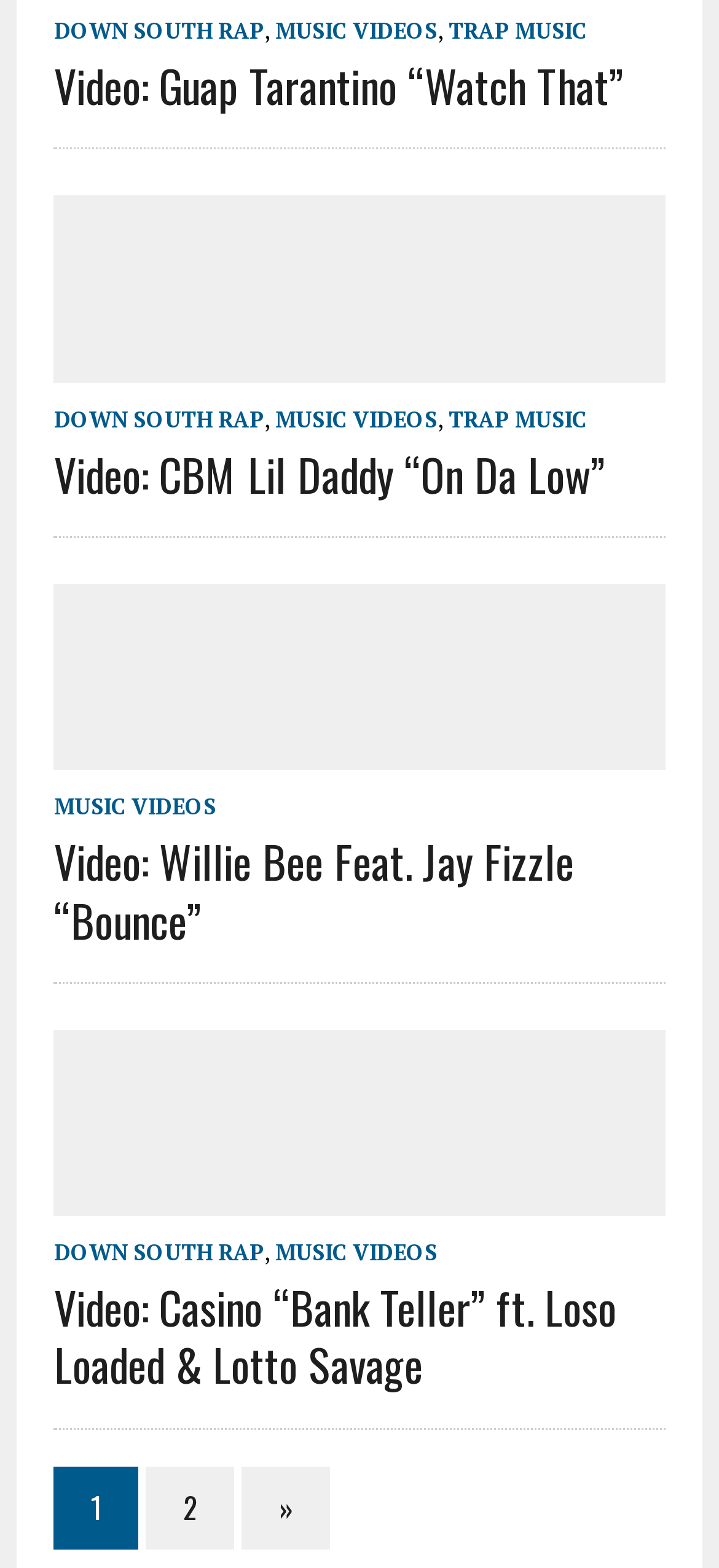Find the bounding box coordinates for the area that must be clicked to perform this action: "Go to page 2".

[0.203, 0.935, 0.326, 0.988]